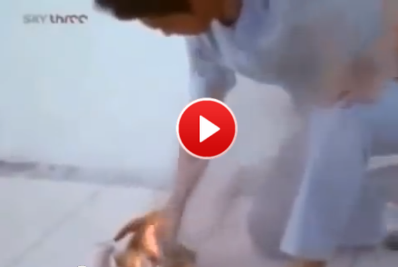Analyze the image and provide a detailed answer to the question: Is the person in the image demonstrating a technique?

The image depicts a person appearing to demonstrate a technique or experiment involving a flame, potentially showcasing the mind's influence over physical elements. This implies that the person in the image is indeed demonstrating a technique.